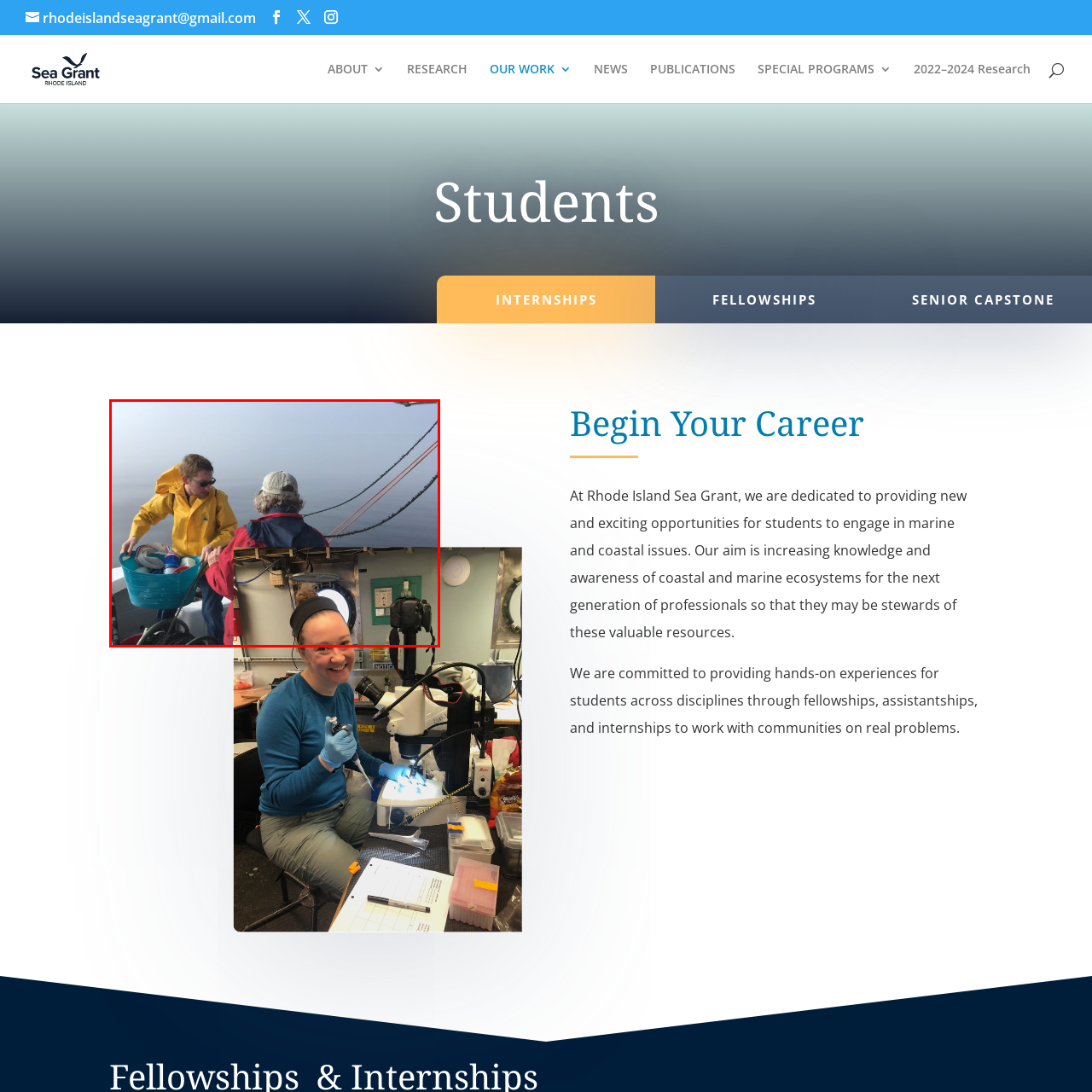What is the woman in the background doing?
Inspect the highlighted part of the image and provide a single word or phrase as your answer.

Observing the activity